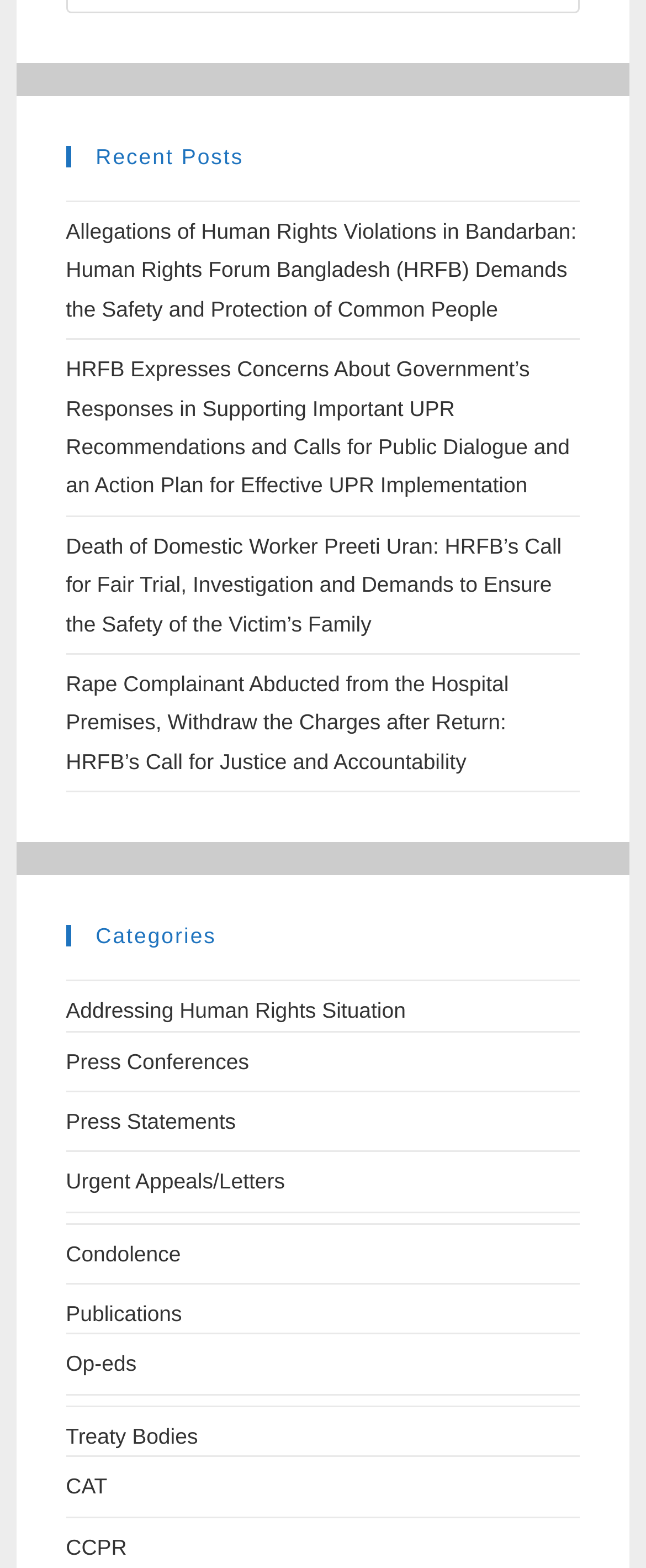Refer to the image and provide an in-depth answer to the question:
How many recent posts are listed?

I counted the number of links under the 'Recent Posts' heading, which are 5 in total.